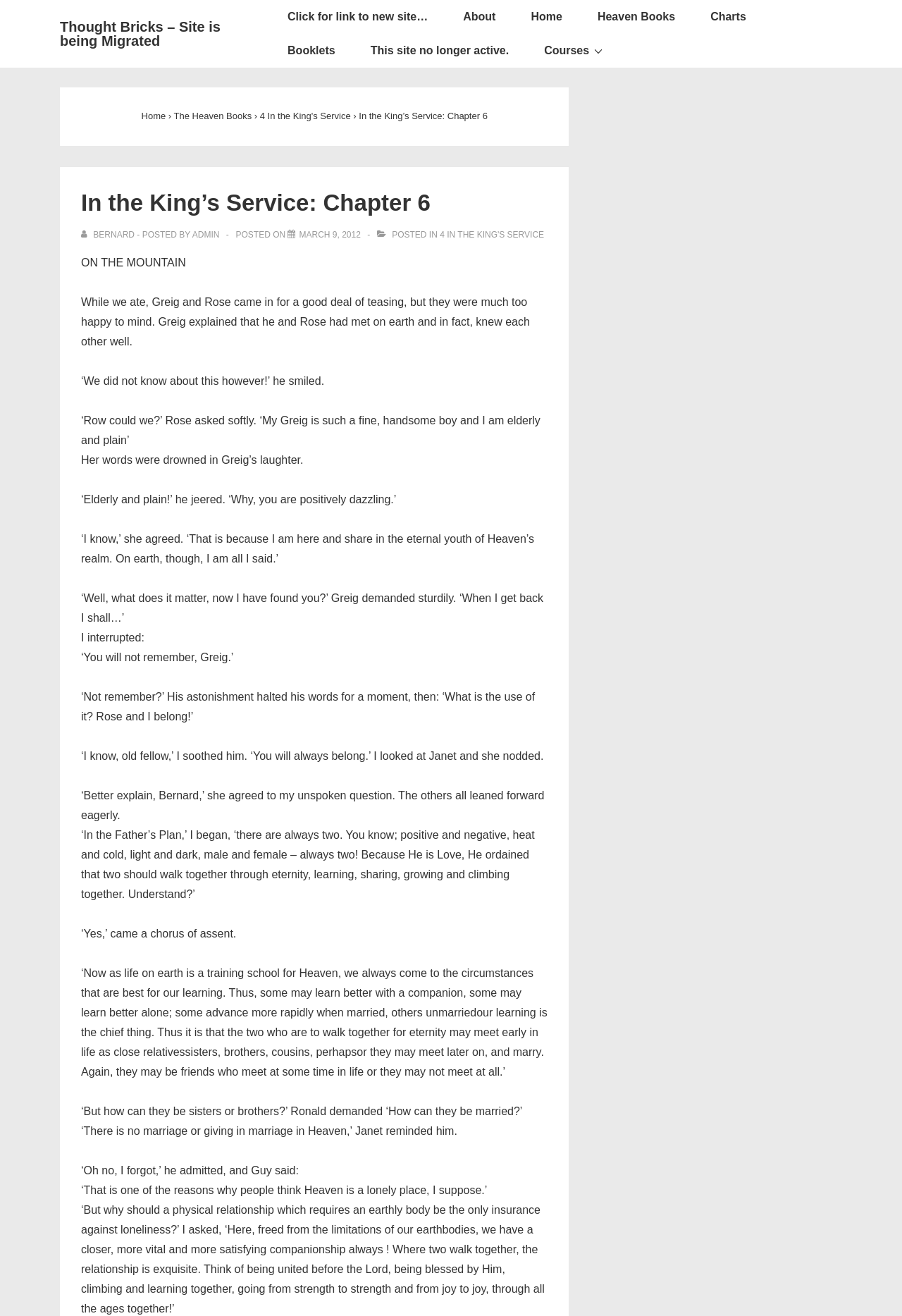Extract the bounding box coordinates for the UI element described as: "Home".

[0.575, 0.0, 0.647, 0.026]